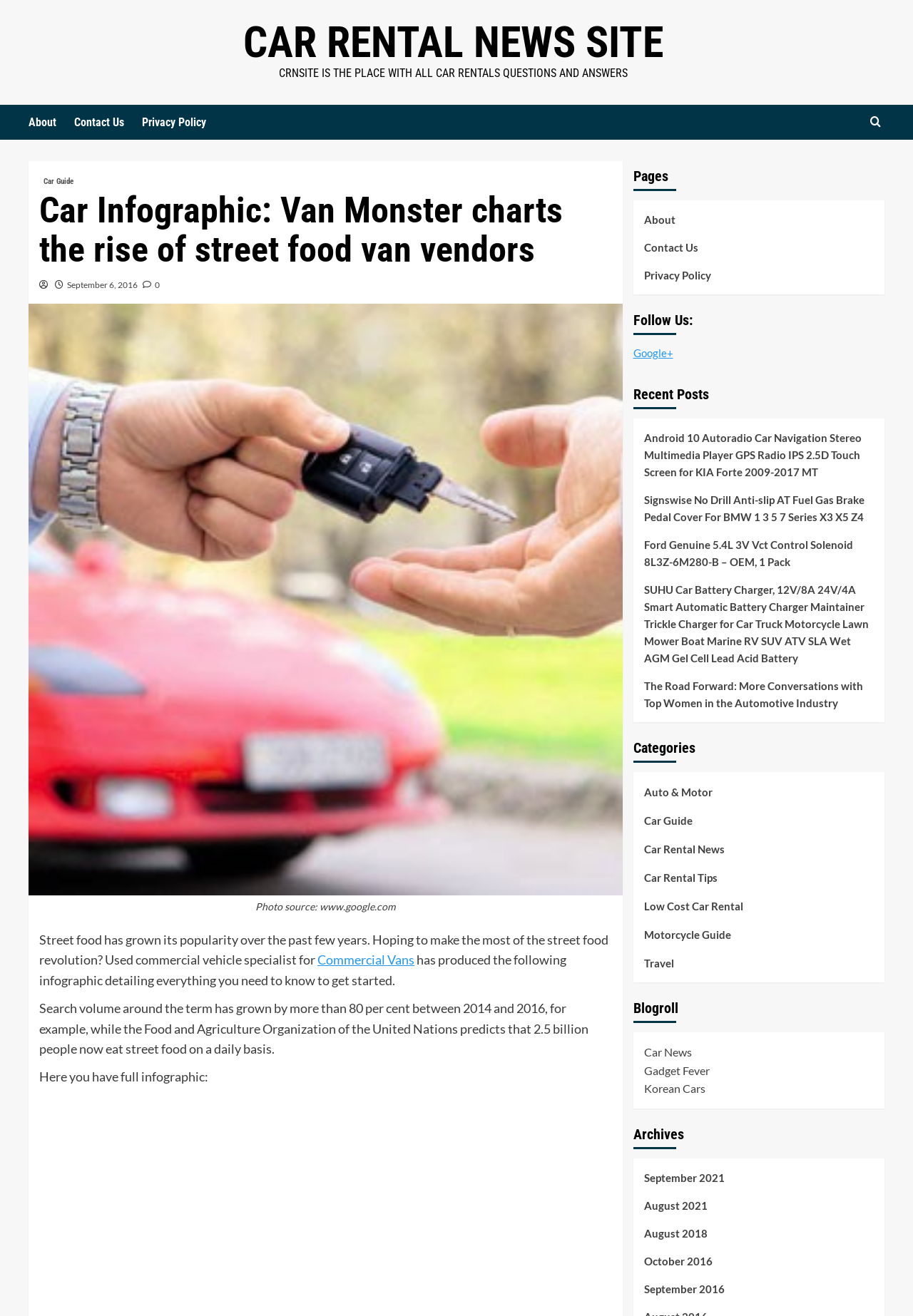Locate the bounding box coordinates of the area that needs to be clicked to fulfill the following instruction: "Read the infographic about street food van vendors". The coordinates should be in the format of four float numbers between 0 and 1, namely [left, top, right, bottom].

[0.043, 0.145, 0.67, 0.205]